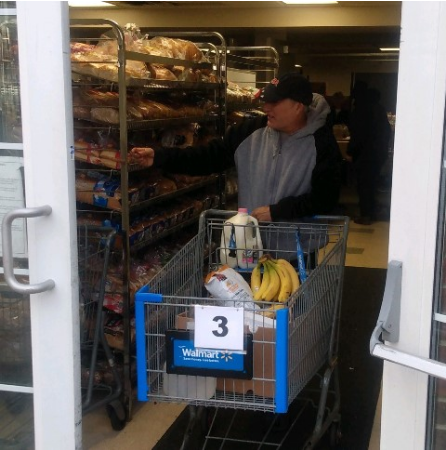How many items are visible in the shopping cart?
Please provide a comprehensive answer based on the contents of the image.

Although the exact number of items in the shopping cart is not specified, we can see a carton of milk, a bag of snacks, and a bunch of ripe bananas, indicating that there are at least three items in the cart.